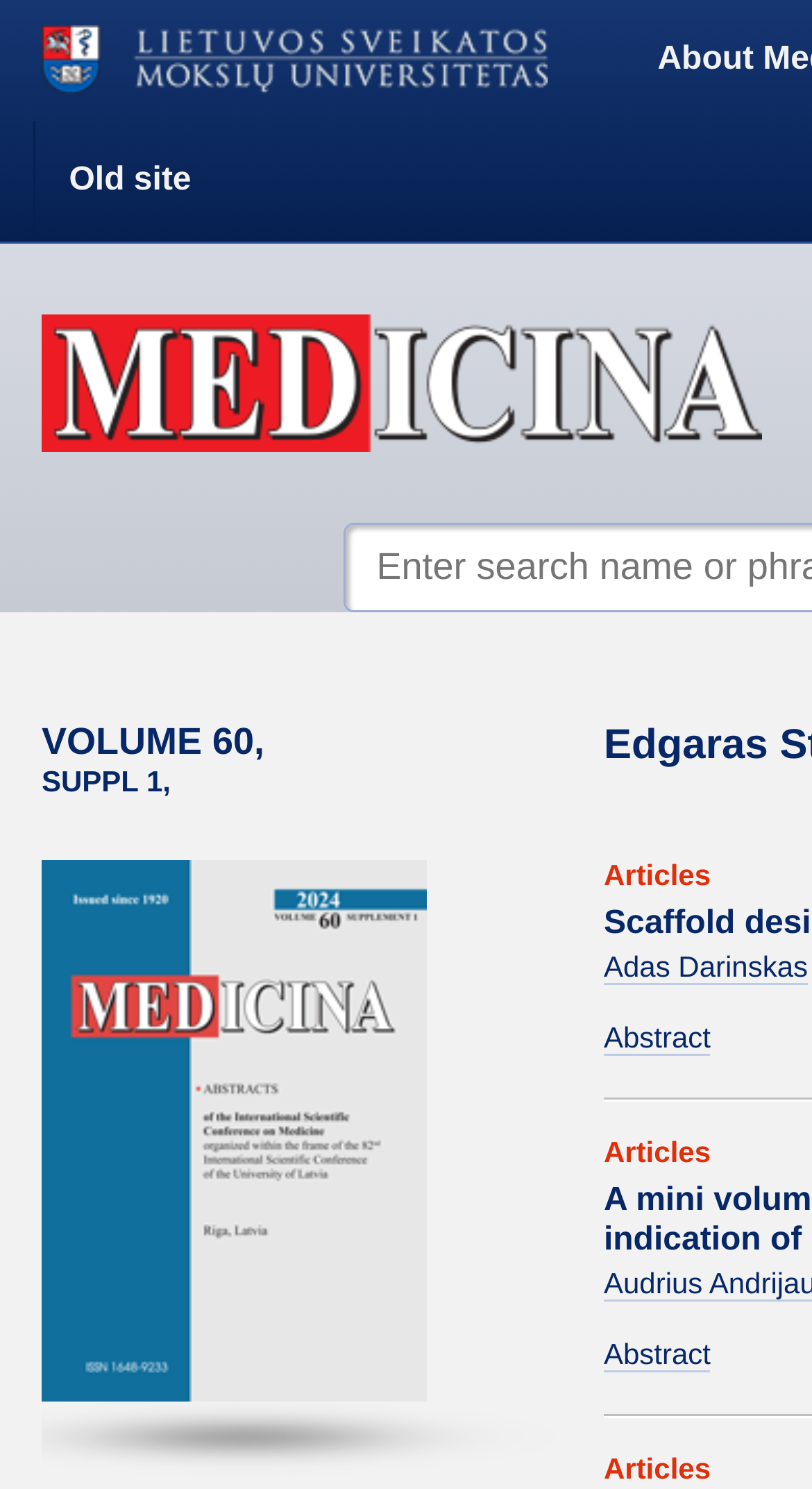How many links are there on the webpage? Please answer the question using a single word or phrase based on the image.

11